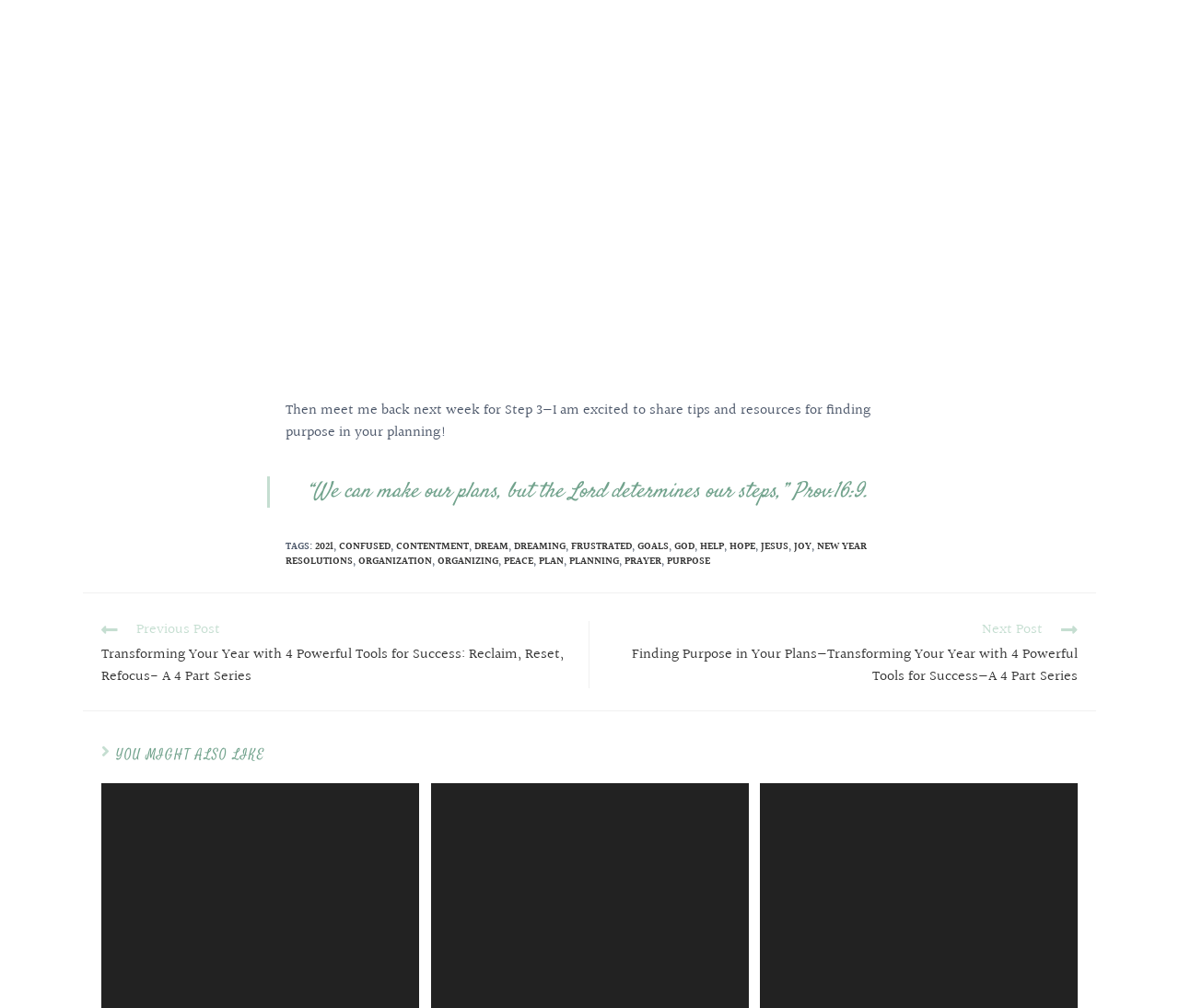Specify the bounding box coordinates of the area that needs to be clicked to achieve the following instruction: "Click on the '2021' tag".

[0.267, 0.534, 0.283, 0.55]